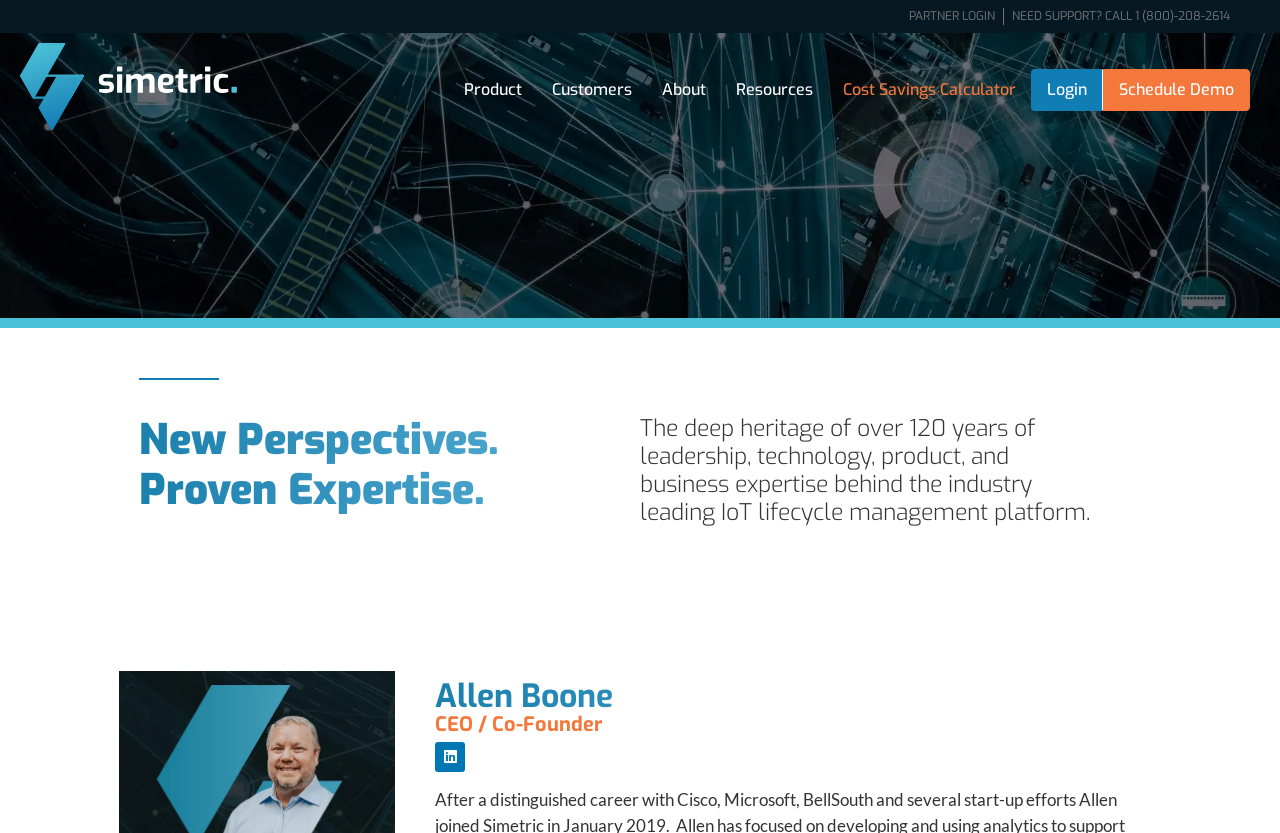Pinpoint the bounding box coordinates of the element to be clicked to execute the instruction: "Check Cost Savings Calculator".

[0.647, 0.083, 0.805, 0.134]